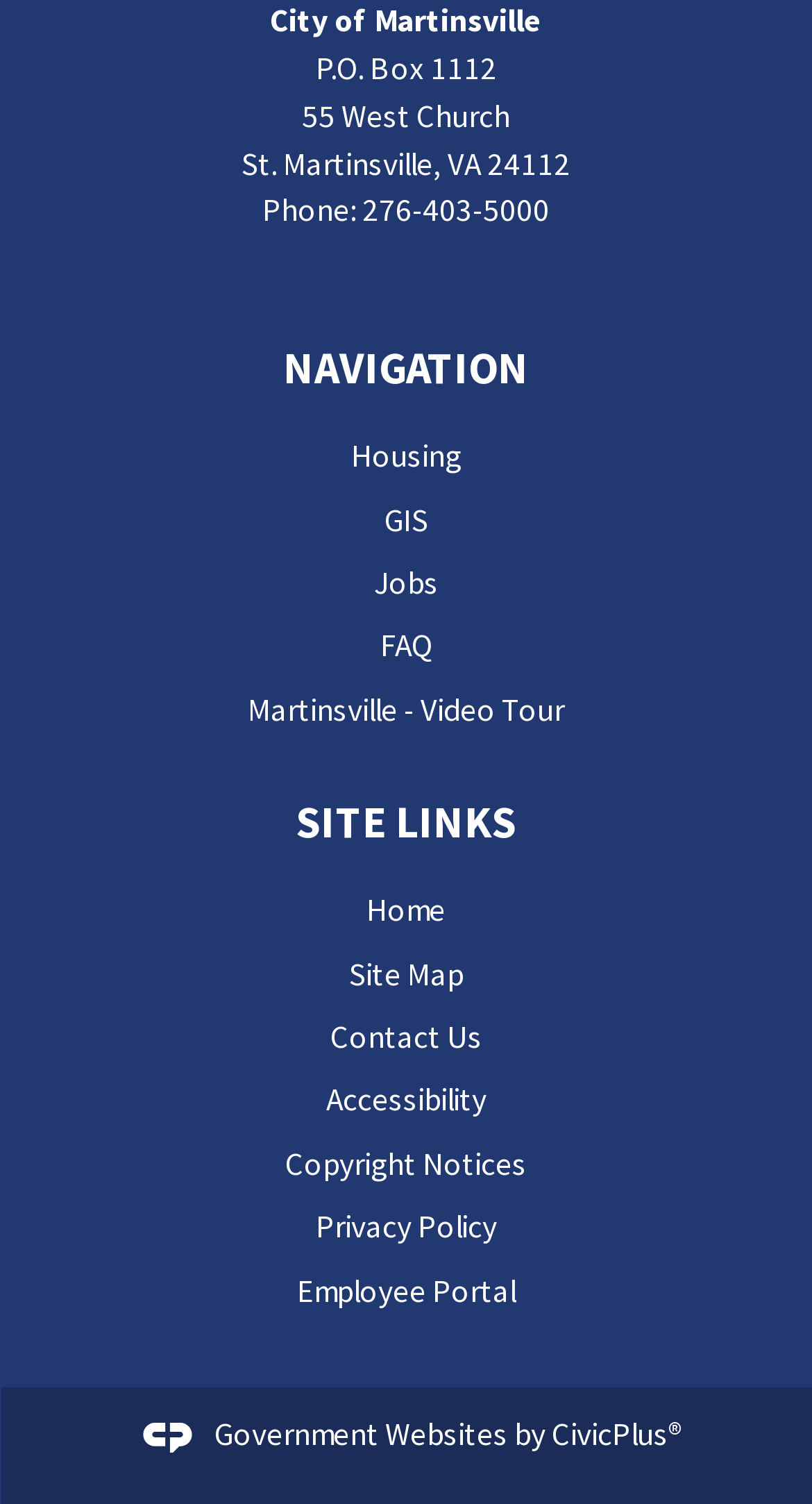Determine the bounding box coordinates of the clickable region to follow the instruction: "Click the 'Aberdeenshire' link".

None